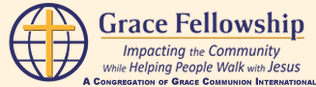Please analyze the image and provide a thorough answer to the question:
What is the church's commitment?

The caption highlights the church's commitment to serving and uplifting its local community, as reflected in its tagline 'Impacting the Community while Helping People Walk with Jesus'.